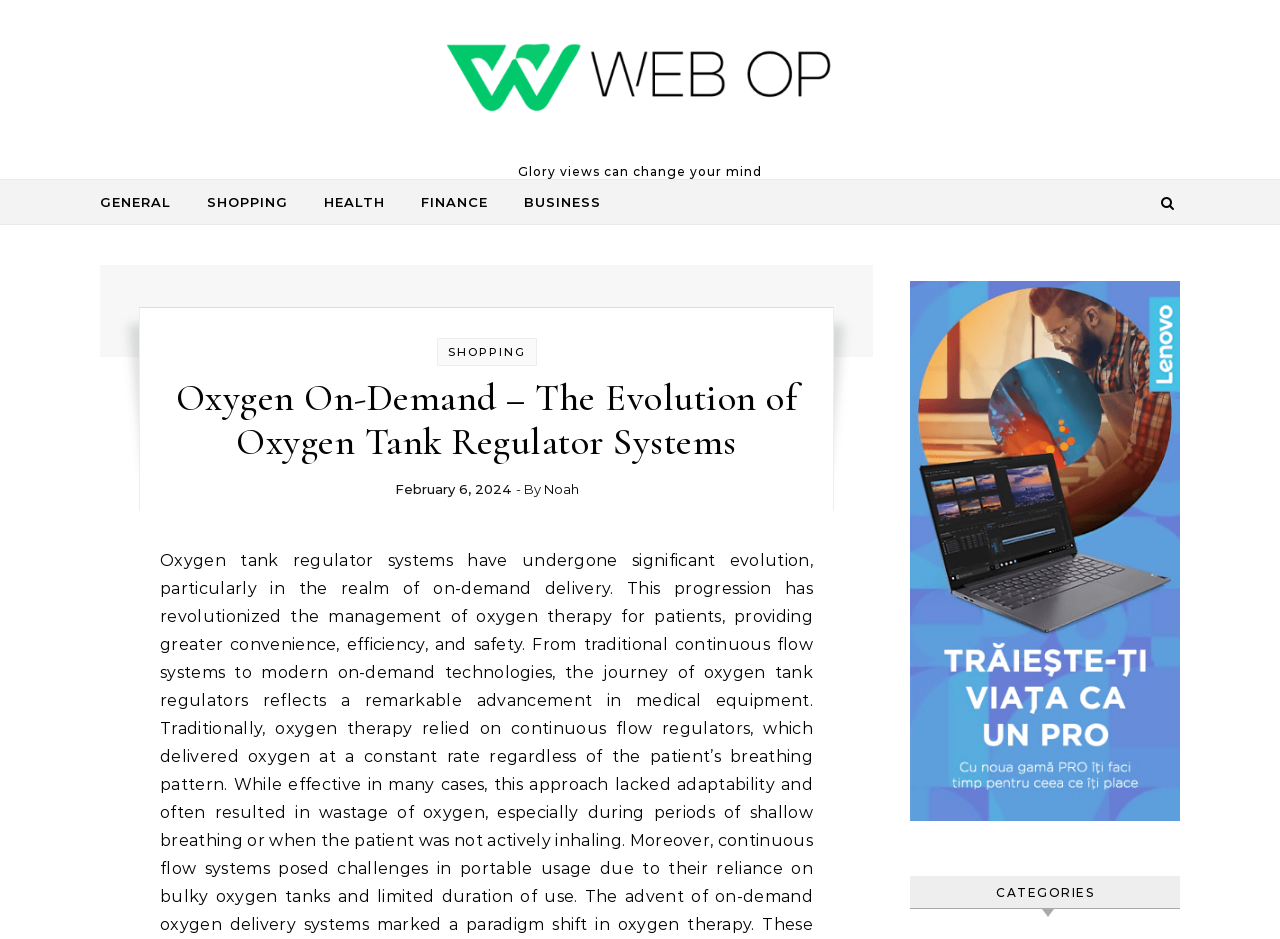Find the bounding box coordinates of the clickable area required to complete the following action: "View HEALTH category".

[0.241, 0.192, 0.313, 0.239]